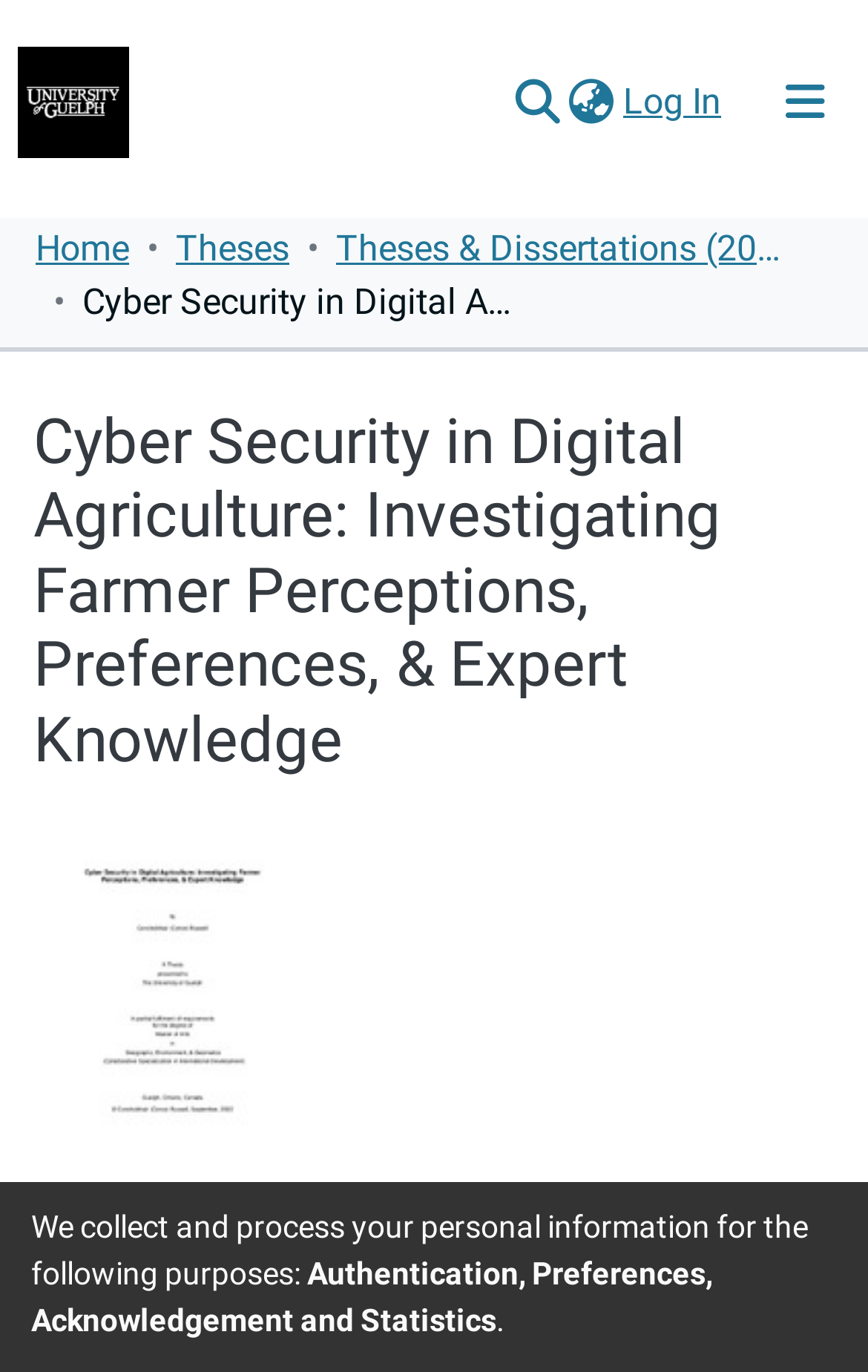What is the file type of the downloadable file?
Give a single word or phrase as your answer by examining the image.

PDF